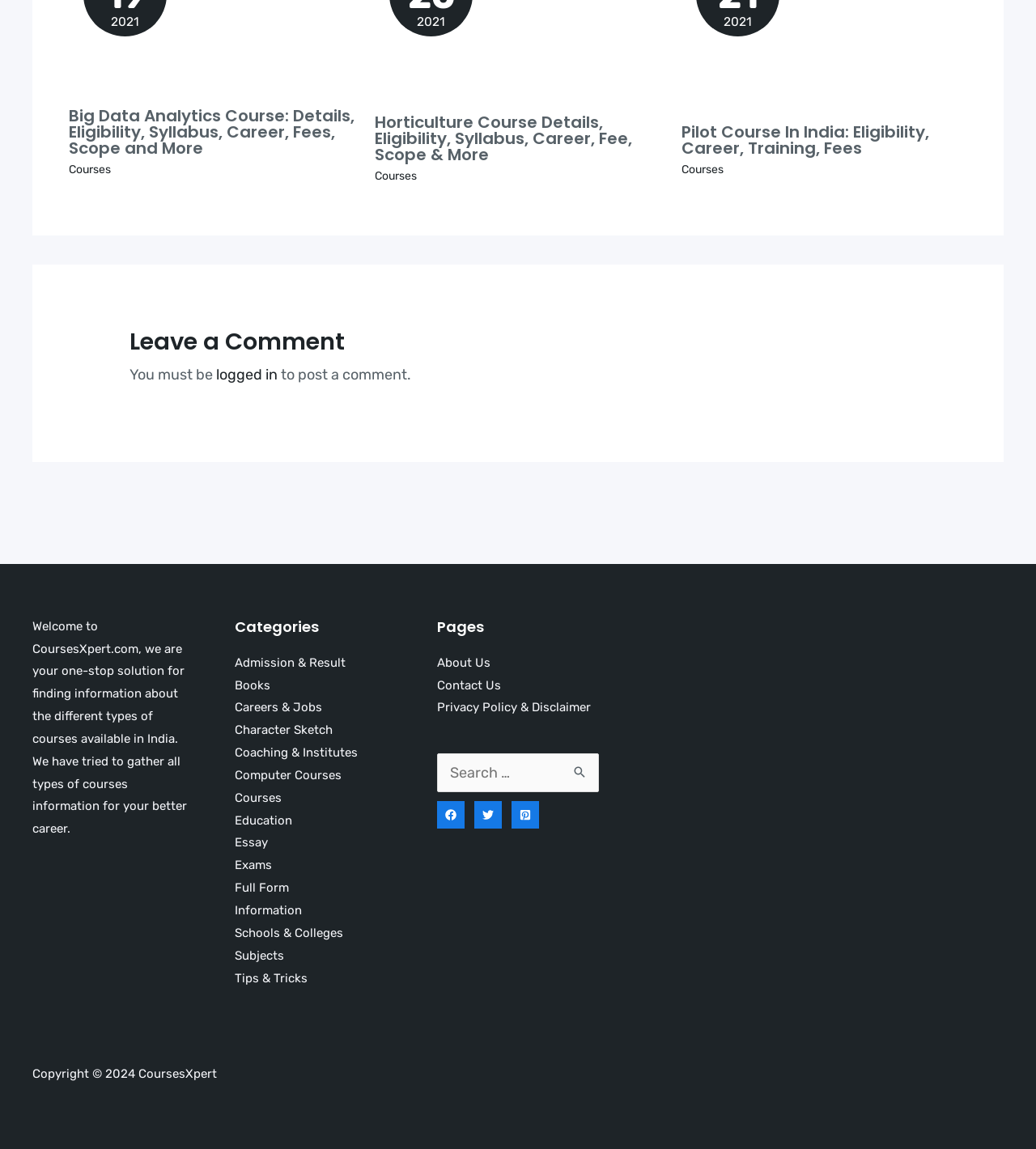Provide the bounding box coordinates for the UI element that is described by this text: "Character Sketch". The coordinates should be in the form of four float numbers between 0 and 1: [left, top, right, bottom].

[0.227, 0.629, 0.321, 0.642]